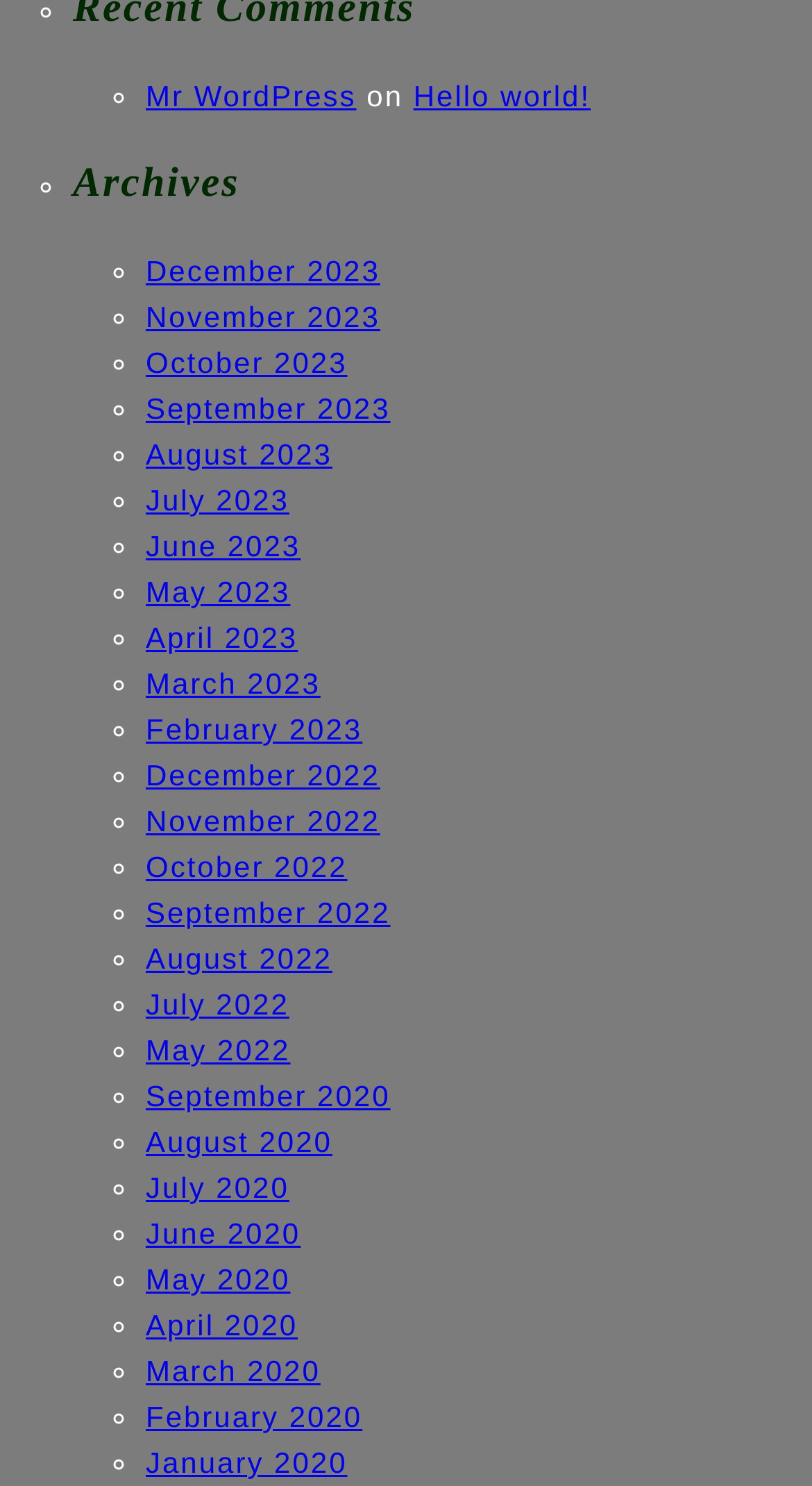Please give a short response to the question using one word or a phrase:
How many list markers are on this webpage?

41